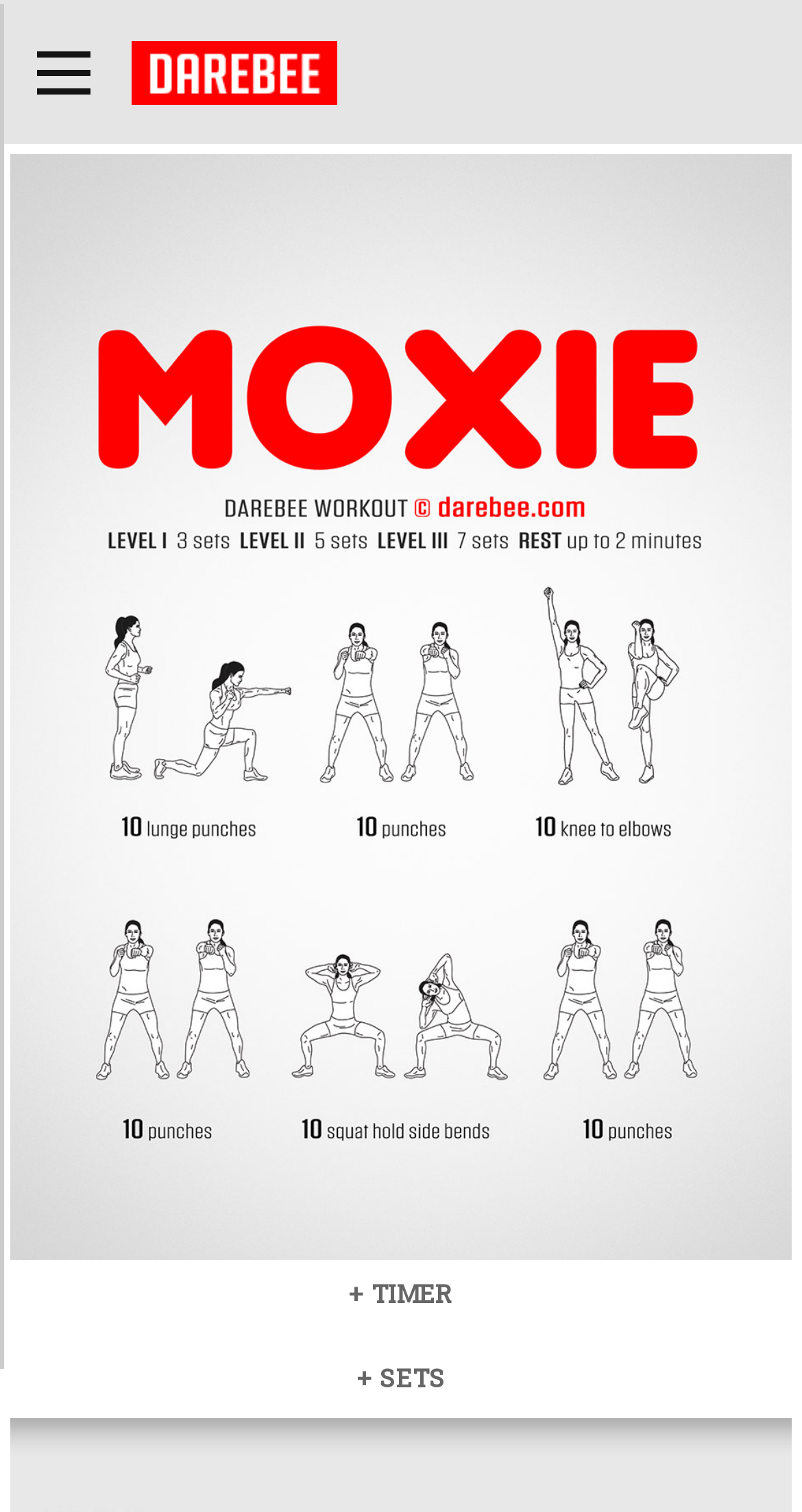What is the main image on the webpage?
Please answer the question with a detailed and comprehensive explanation.

The main image on the webpage is a figure, as indicated by the figure element with bounding box coordinates [0.013, 0.102, 0.987, 0.833] and the image element with the same bounding box coordinates.